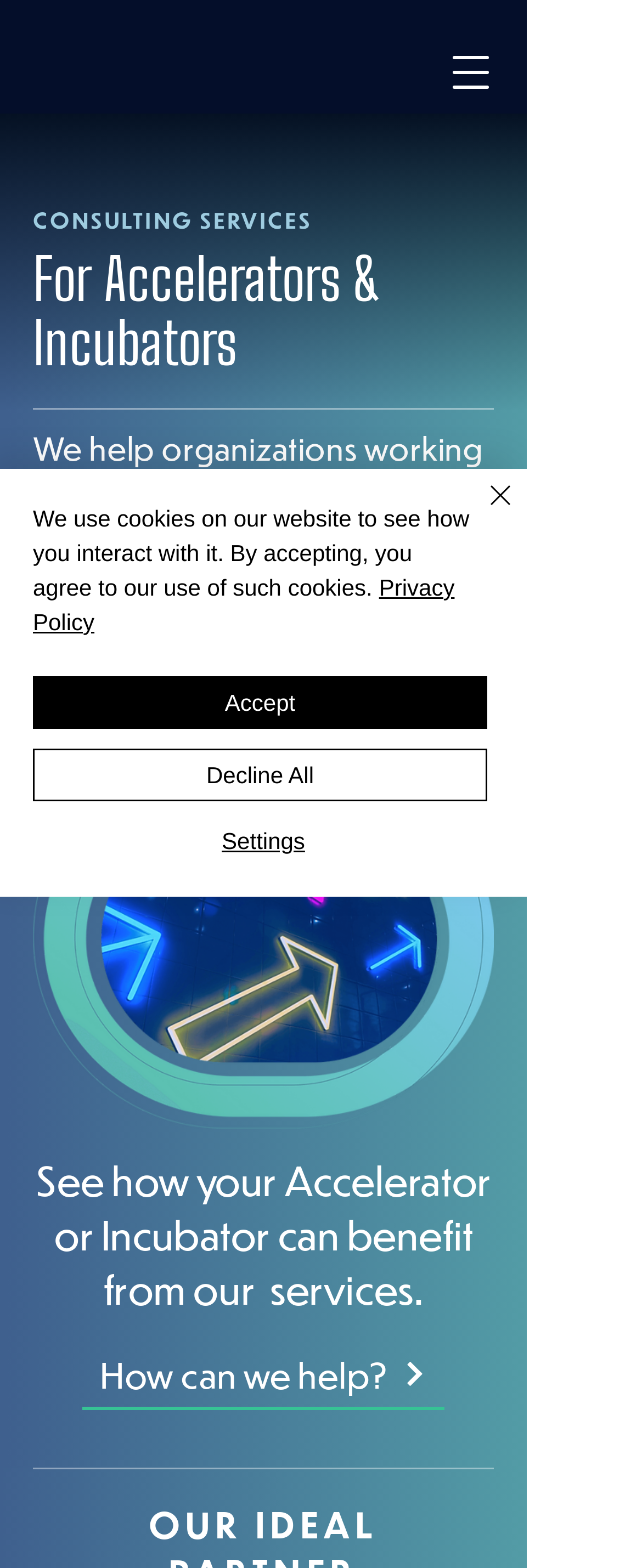Given the element description How can we help?, specify the bounding box coordinates of the corresponding UI element in the format (top-left x, top-left y, bottom-right x, bottom-right y). All values must be between 0 and 1.

[0.128, 0.855, 0.692, 0.899]